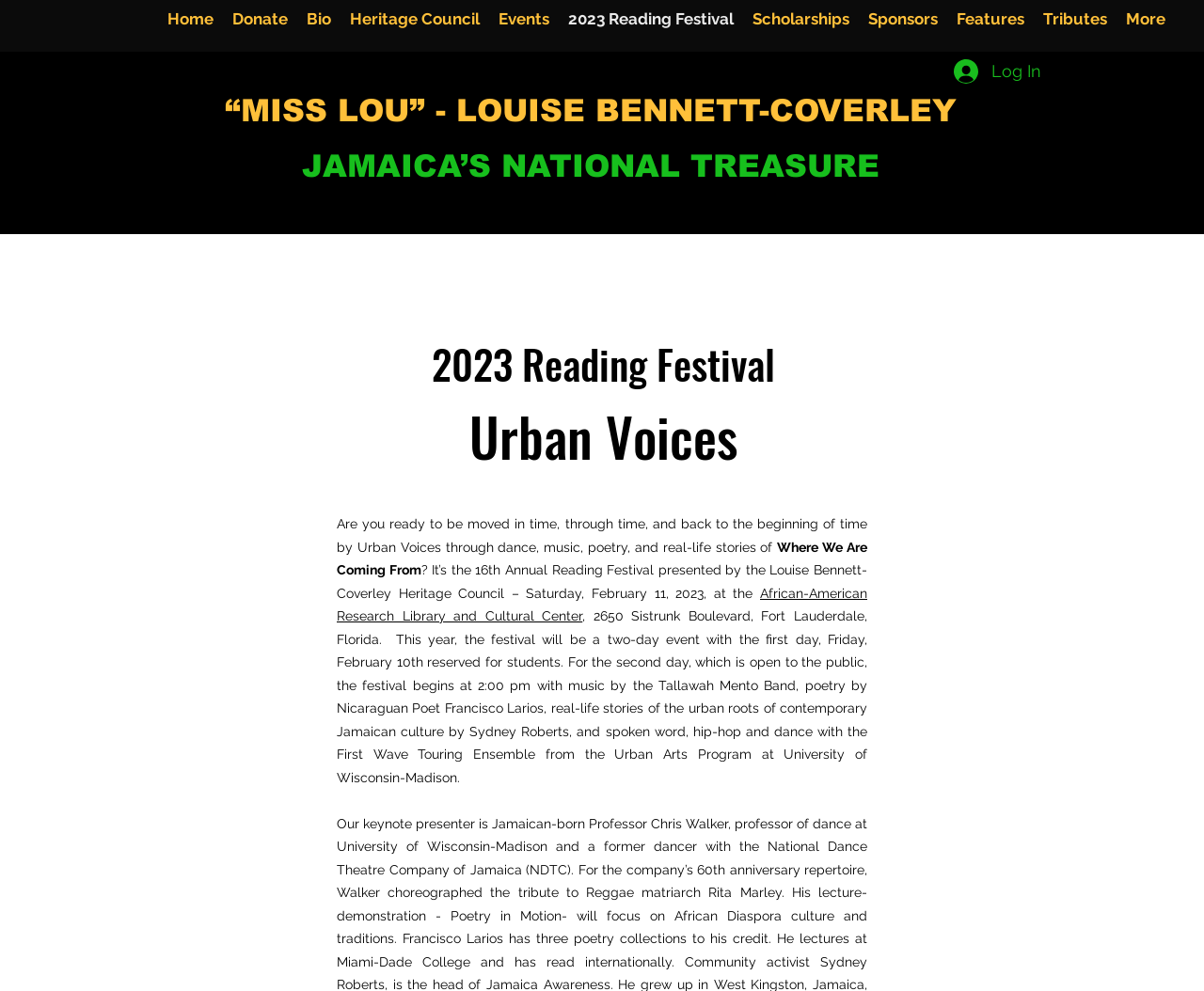Answer the question in a single word or phrase:
What is the name of the national treasure mentioned?

Louise Bennett-Coverley